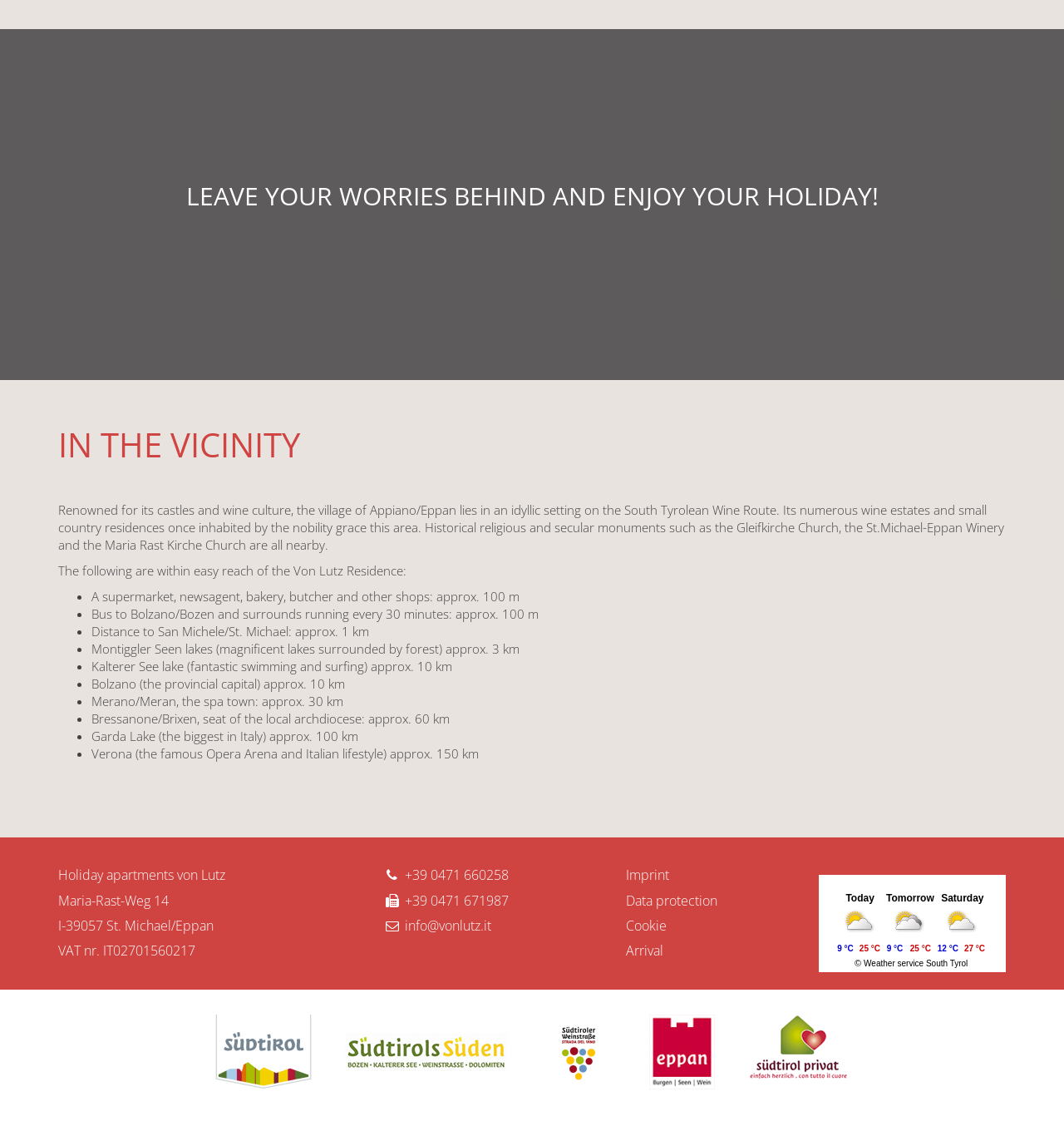What is the distance to San Michele/St. Michael?
Based on the screenshot, respond with a single word or phrase.

approx. 1 km